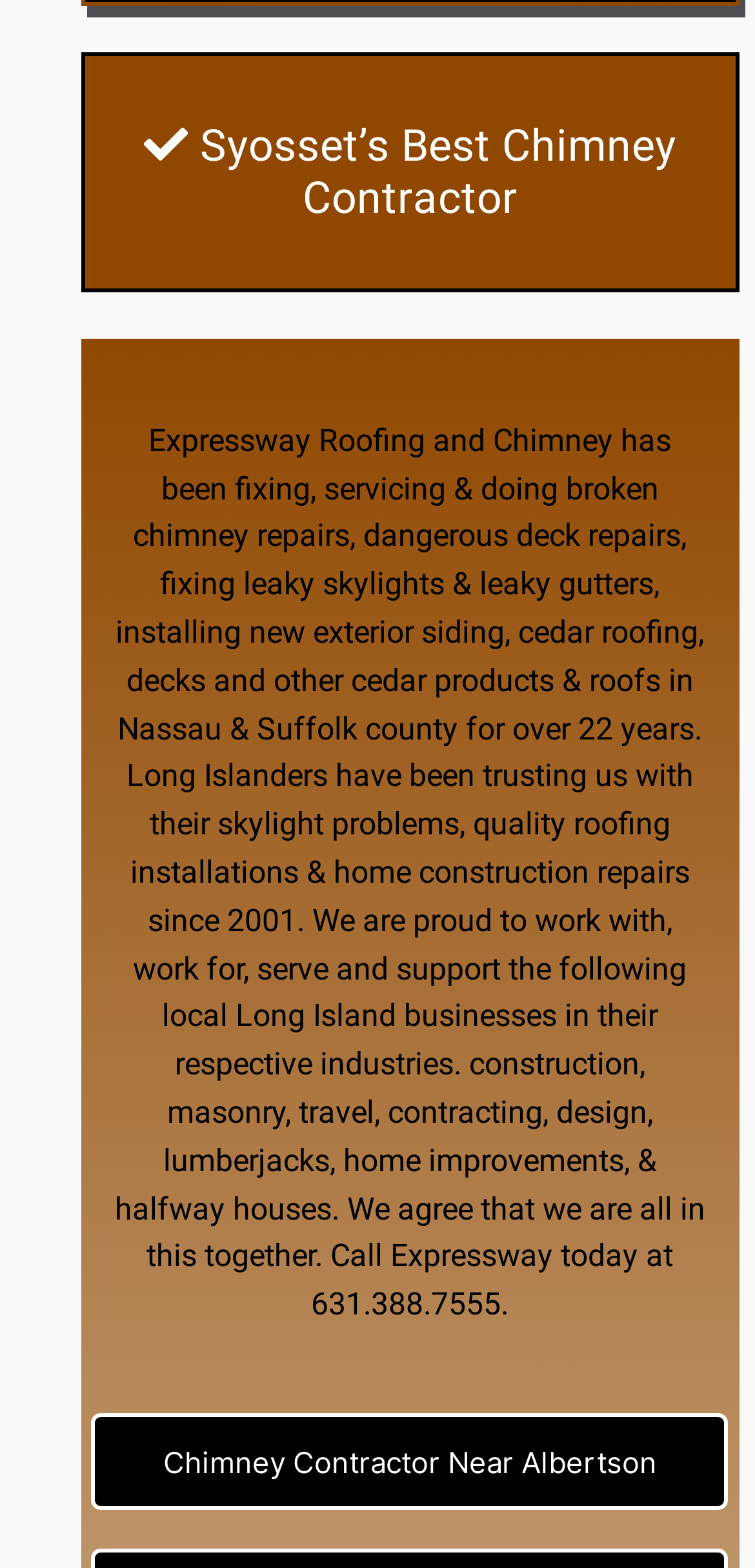Determine the bounding box coordinates of the clickable element to complete this instruction: "Call Expressway today at the provided phone number". Provide the coordinates in the format of four float numbers between 0 and 1, [left, top, right, bottom].

[0.412, 0.82, 0.664, 0.843]